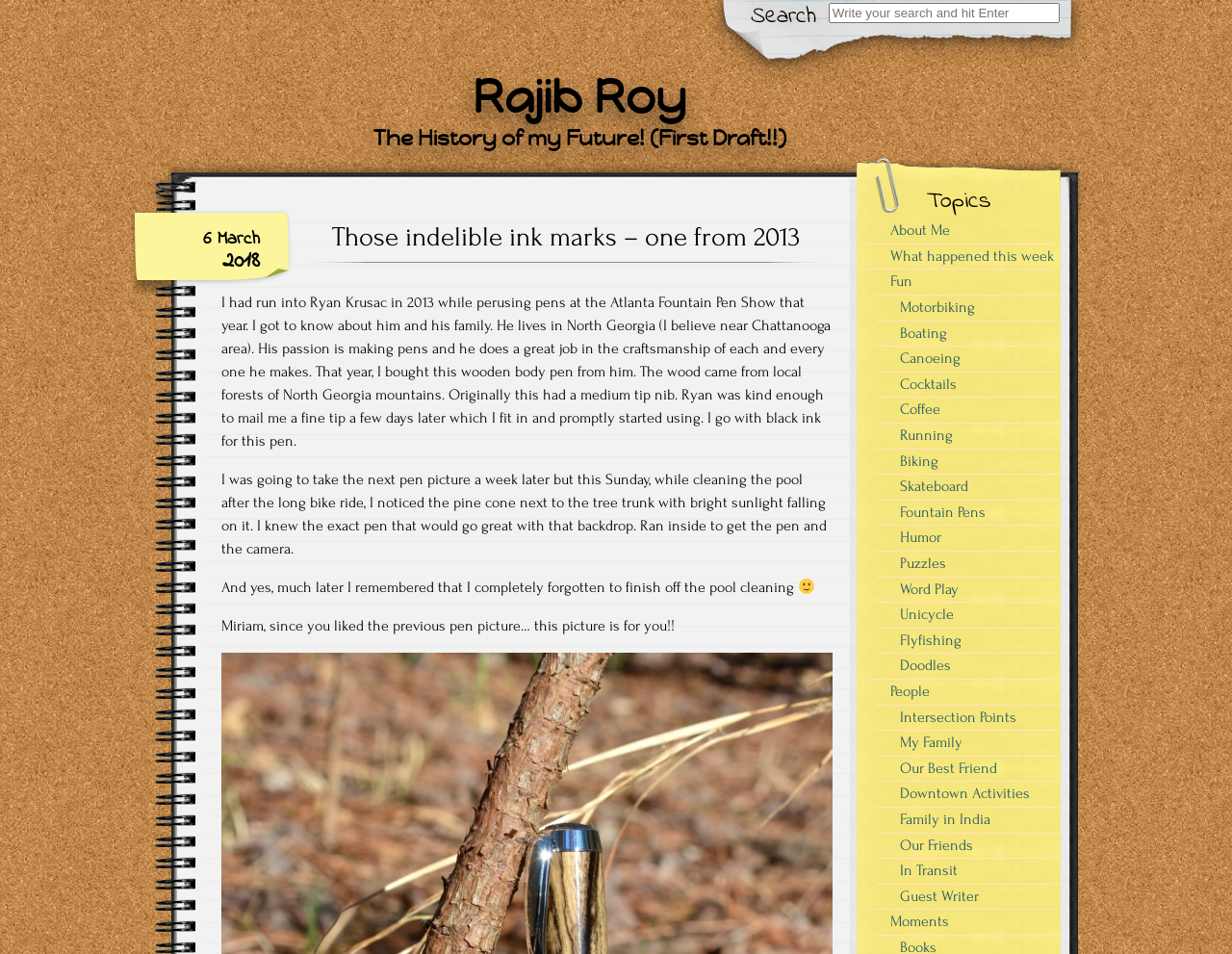What is the date mentioned in the second paragraph?
Please provide a detailed and thorough answer to the question.

The second paragraph mentions '6 March' and '2018' separately, which together form the date '6 March 2018'.